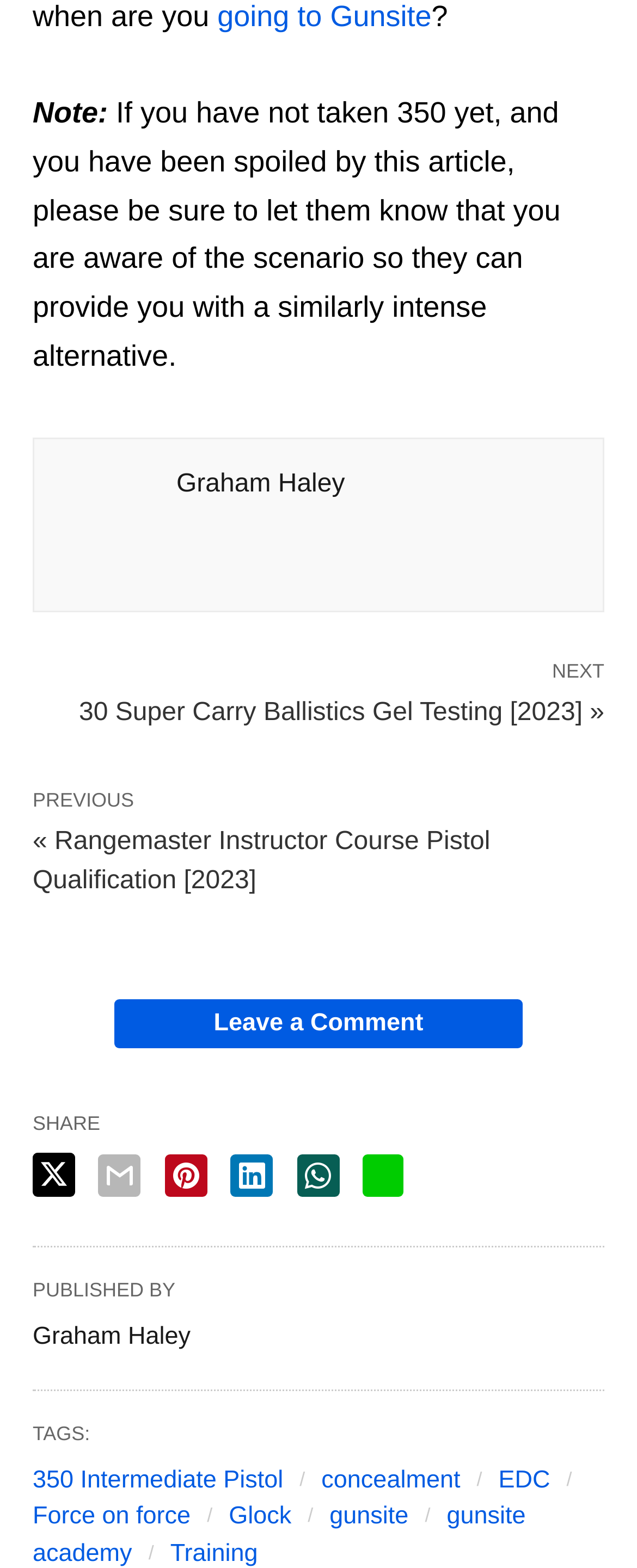What is one of the tags of the article? Look at the image and give a one-word or short phrase answer.

Glock